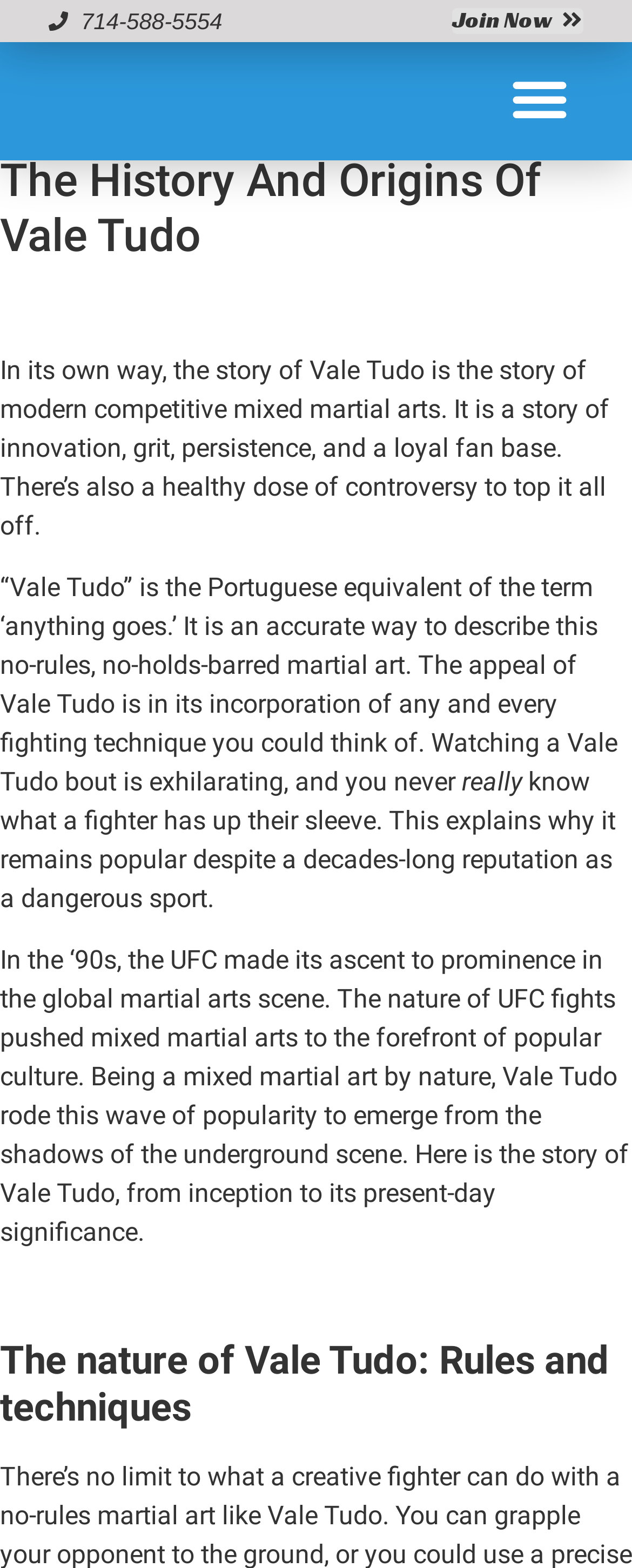Identify the bounding box coordinates for the UI element described as: "Join Now". The coordinates should be provided as four floats between 0 and 1: [left, top, right, bottom].

[0.715, 0.005, 0.923, 0.022]